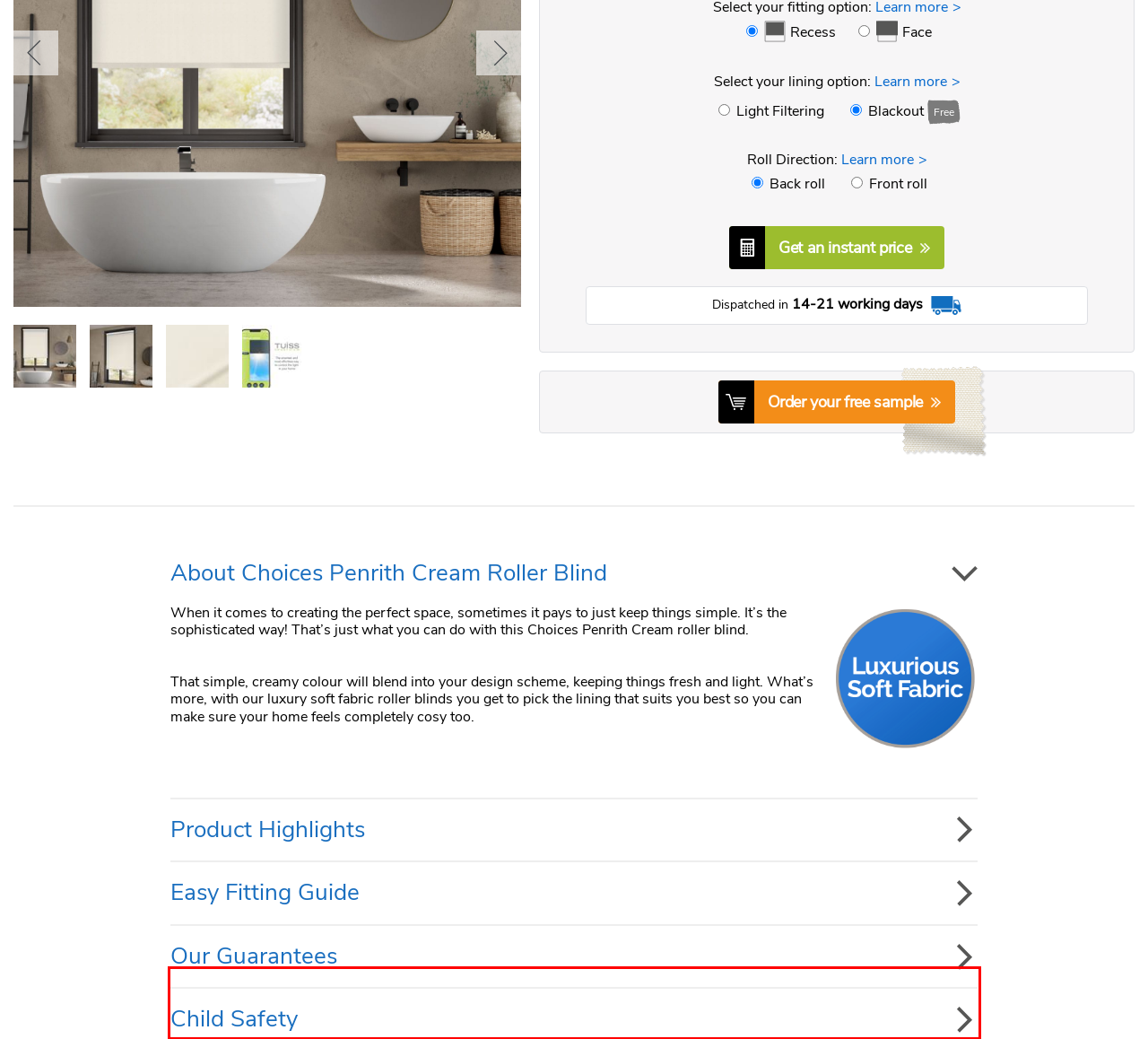Given the screenshot of a webpage, identify the red rectangle bounding box and recognize the text content inside it, generating the extracted text.

We've got every confidence in the quality of our products and we want you to feel the same. That's why we offer an extended 5 year guarantee on all our blinds and curtains, completely free of charge. Additionally we also offer a full one year manufacturer's warranty on all electric motors and remote controls. Peace of mind at no extra cost! Take a look at the sensible small print here.